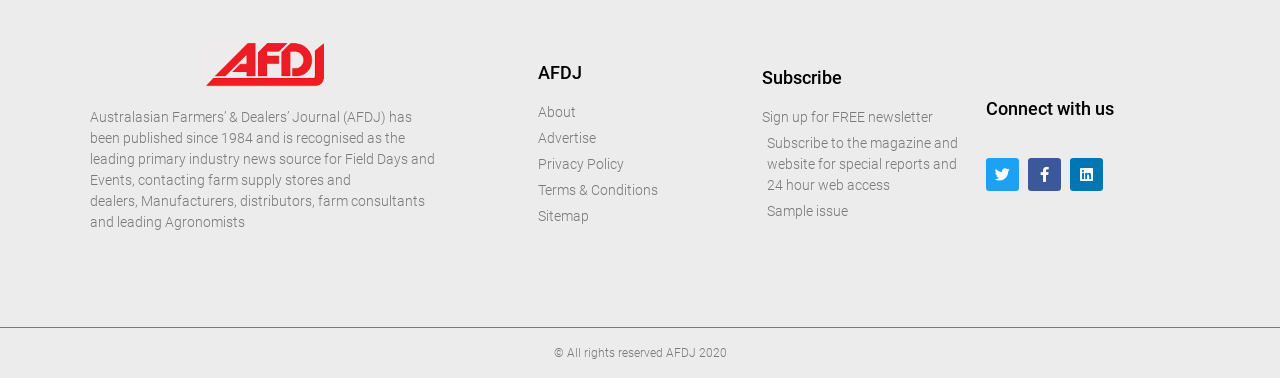Please identify the coordinates of the bounding box for the clickable region that will accomplish this instruction: "View sample issue".

[0.595, 0.531, 0.755, 0.586]